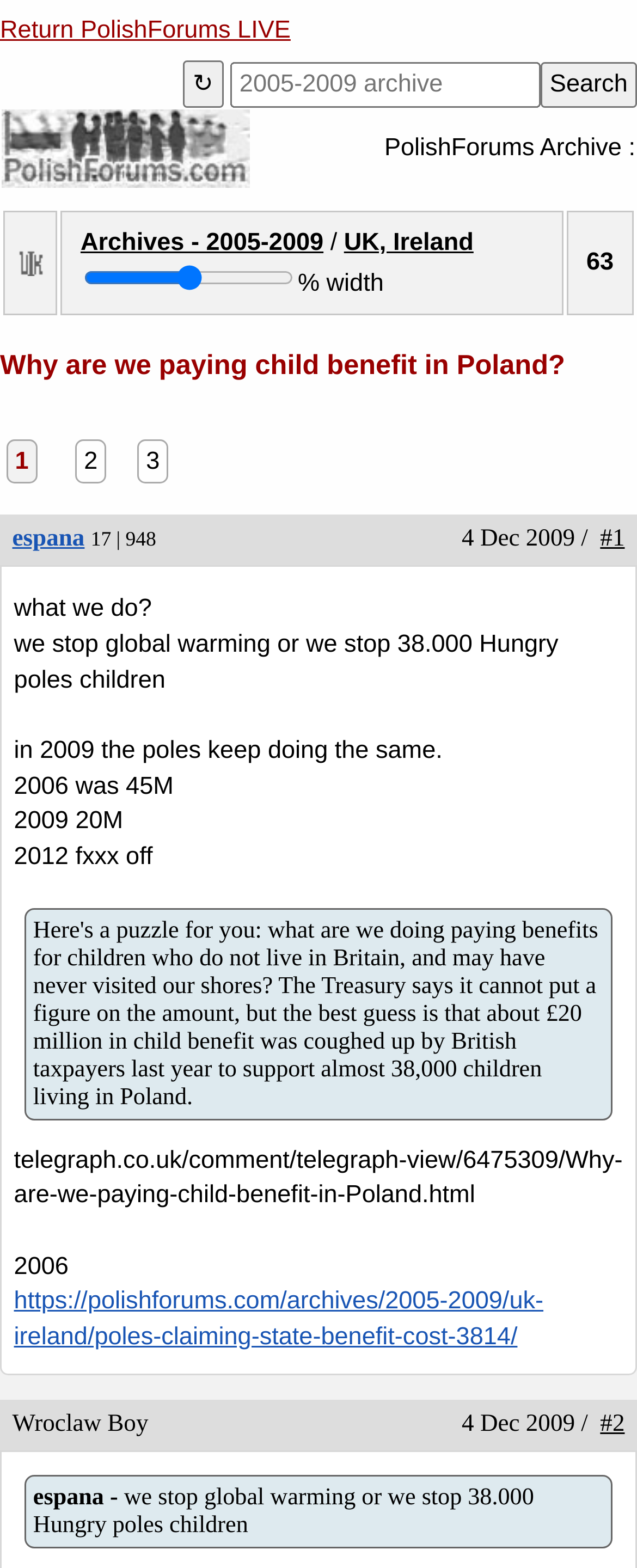Pinpoint the bounding box coordinates for the area that should be clicked to perform the following instruction: "Search for something".

[0.361, 0.039, 0.848, 0.069]